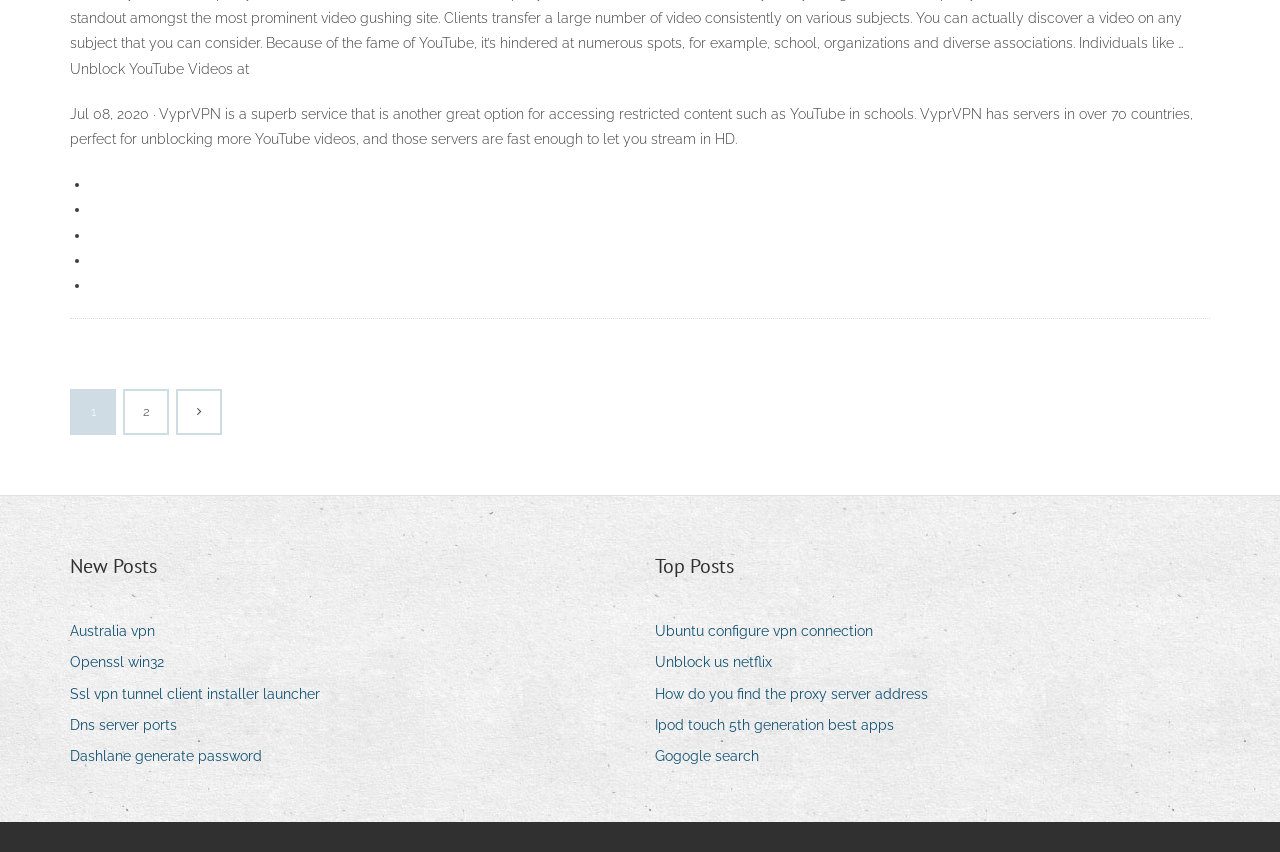Identify the bounding box of the HTML element described here: "2". Provide the coordinates as four float numbers between 0 and 1: [left, top, right, bottom].

[0.098, 0.459, 0.13, 0.508]